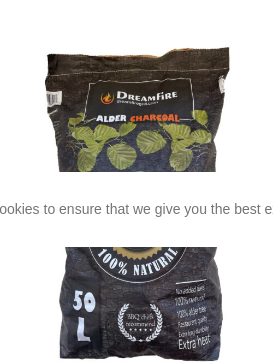Generate a detailed caption for the image.

The image features a bag of "Dreamfire Alder Charcoal," prominently displaying its branding at the top. The packaging is designed with an eye-catching black background and graphics of green leaves, suggesting a natural product. The label highlights that the product is "100% Natural," further reinforced by an emblem or seal promoting its quality. At the bottom, the size of the bag is noted as "50 L," indicating a generous quantity suitable for extensive grilling or smoking sessions. This charcoal is ideal for enhancing flavors in barbecues and is marketed towards enthusiasts looking to elevate their outdoor cooking experience.